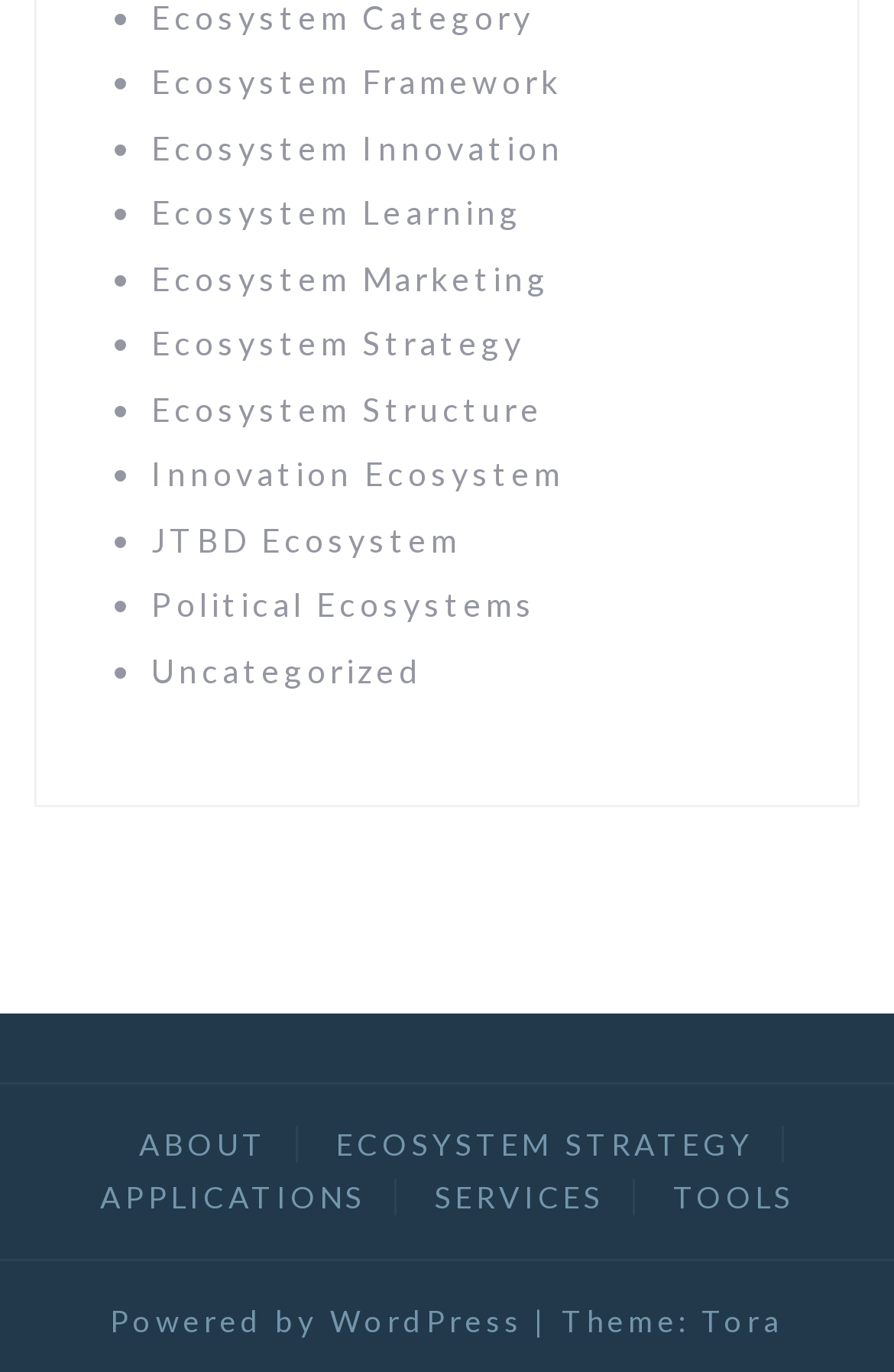Refer to the screenshot and answer the following question in detail:
How many links are there at the bottom of the page?

I looked at the bottom of the page and found two links: 'Powered by WordPress' and 'Tora'.